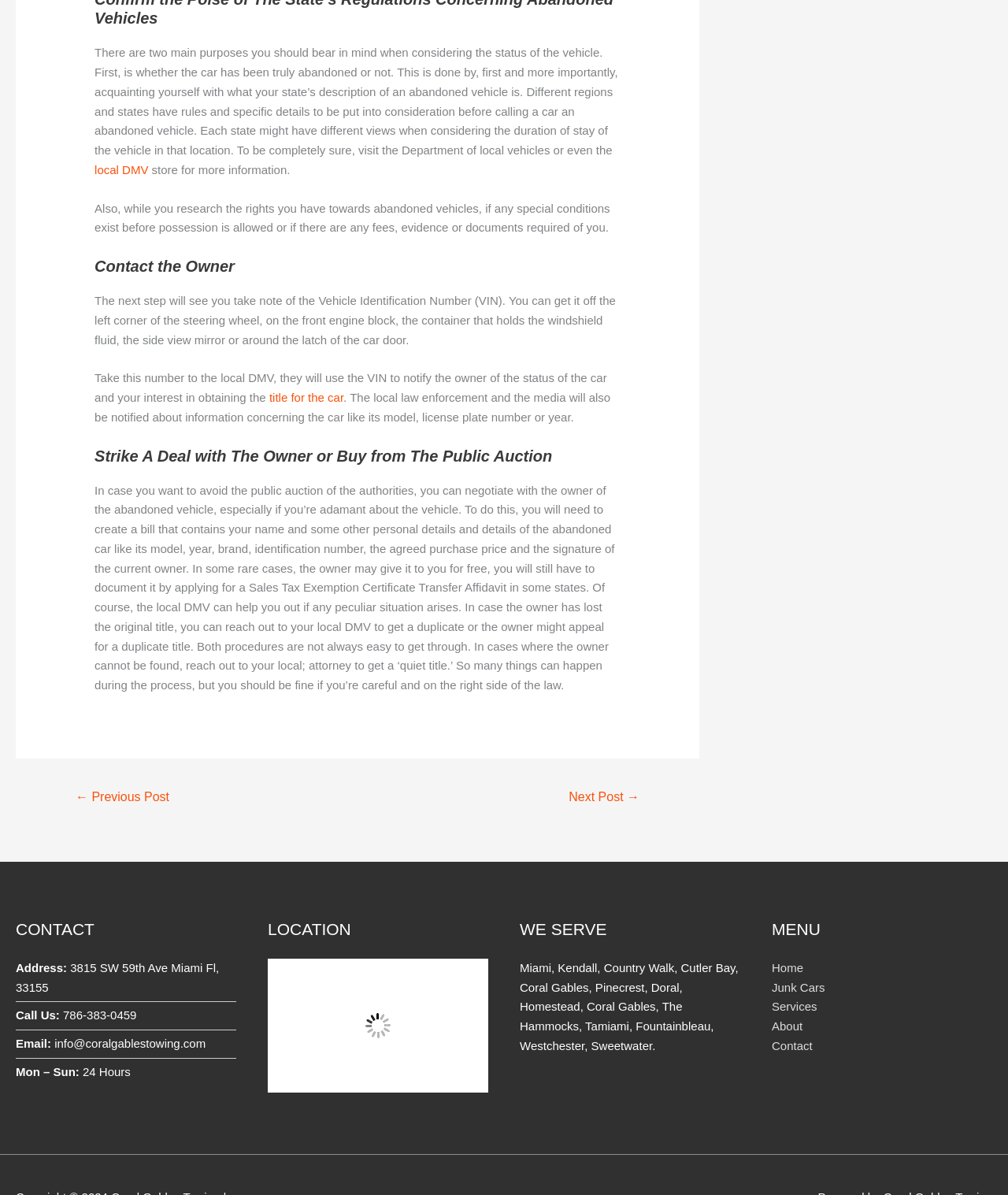Where can you find the Vehicle Identification Number (VIN)?
Look at the screenshot and respond with a single word or phrase.

Left corner of steering wheel